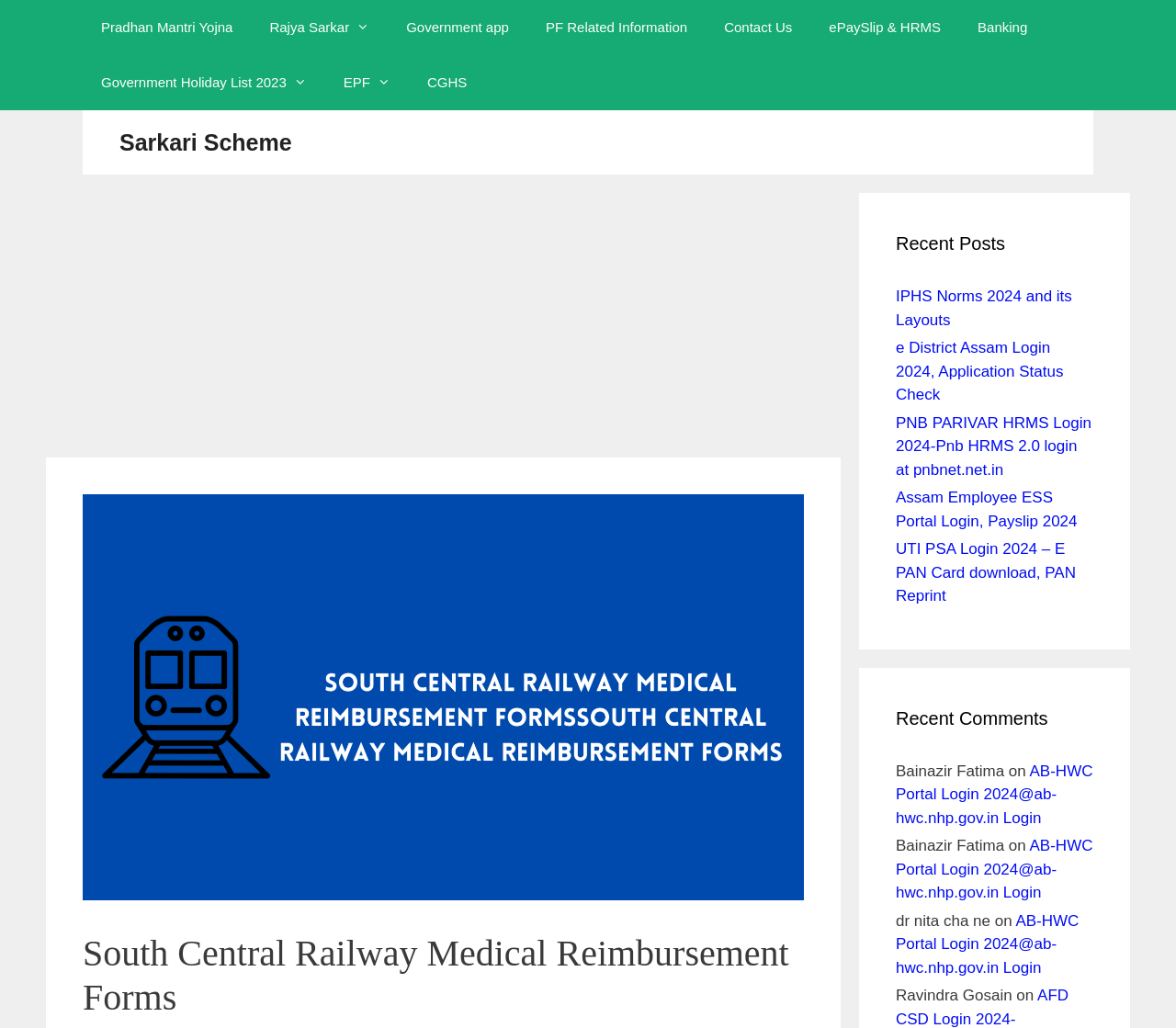Determine the main heading text of the webpage.

South Central Railway Medical Reimbursement Forms